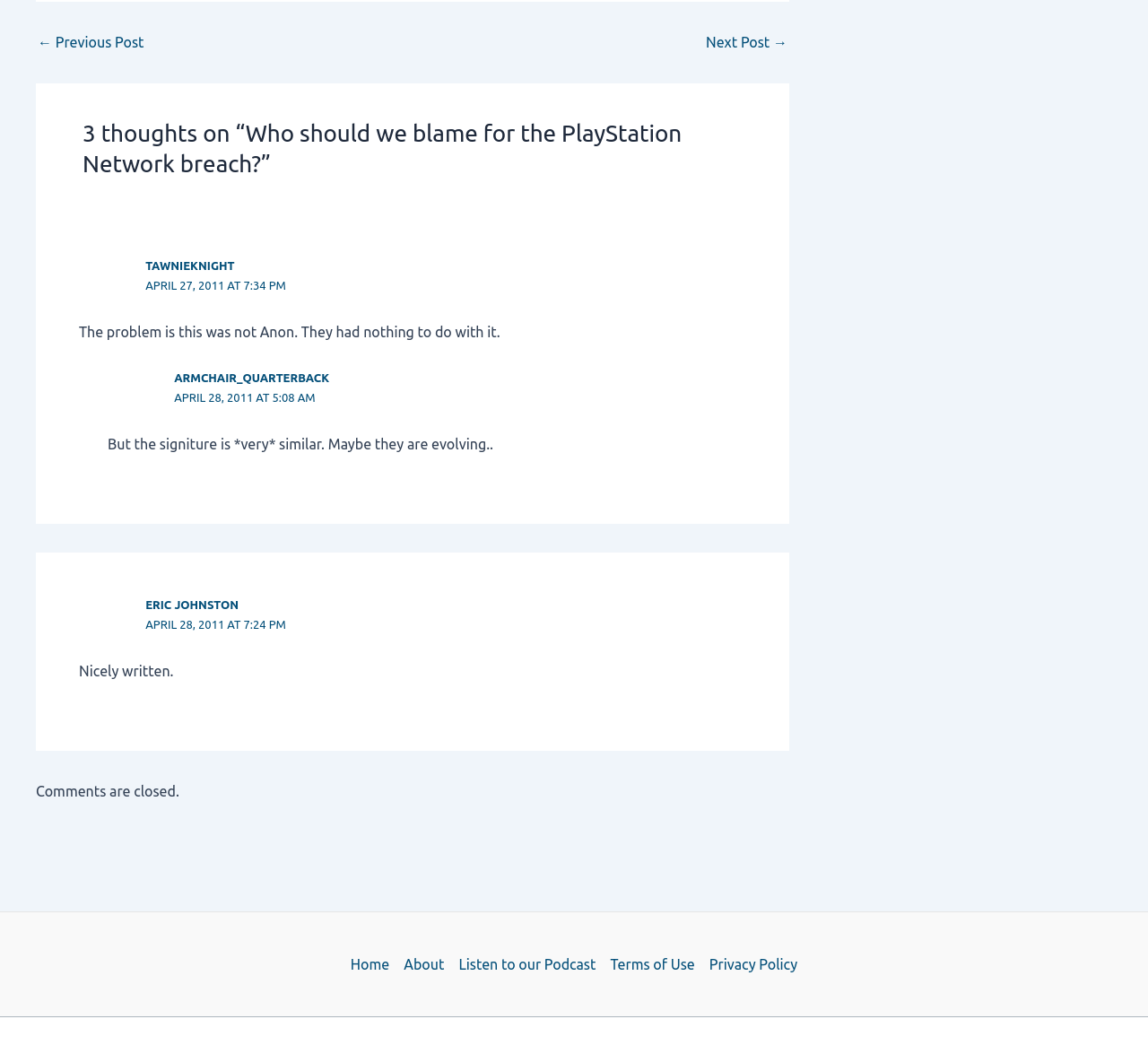Using the webpage screenshot and the element description Listen to our Podcast, determine the bounding box coordinates. Specify the coordinates in the format (top-left x, top-left y, bottom-right x, bottom-right y) with values ranging from 0 to 1.

[0.393, 0.904, 0.525, 0.926]